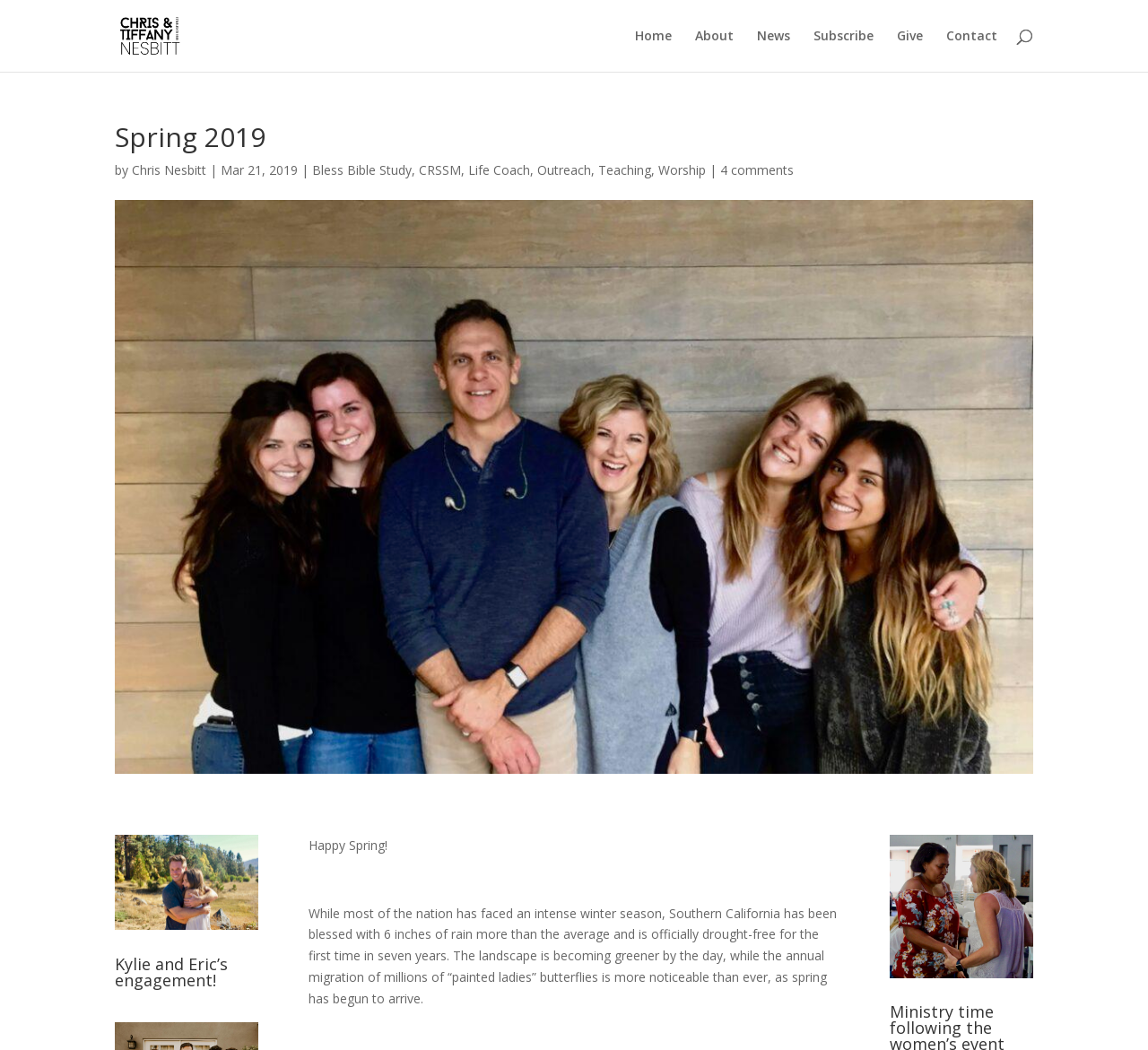Specify the bounding box coordinates of the area that needs to be clicked to achieve the following instruction: "Visit 'Chris Nesbitt' page".

[0.115, 0.154, 0.18, 0.17]